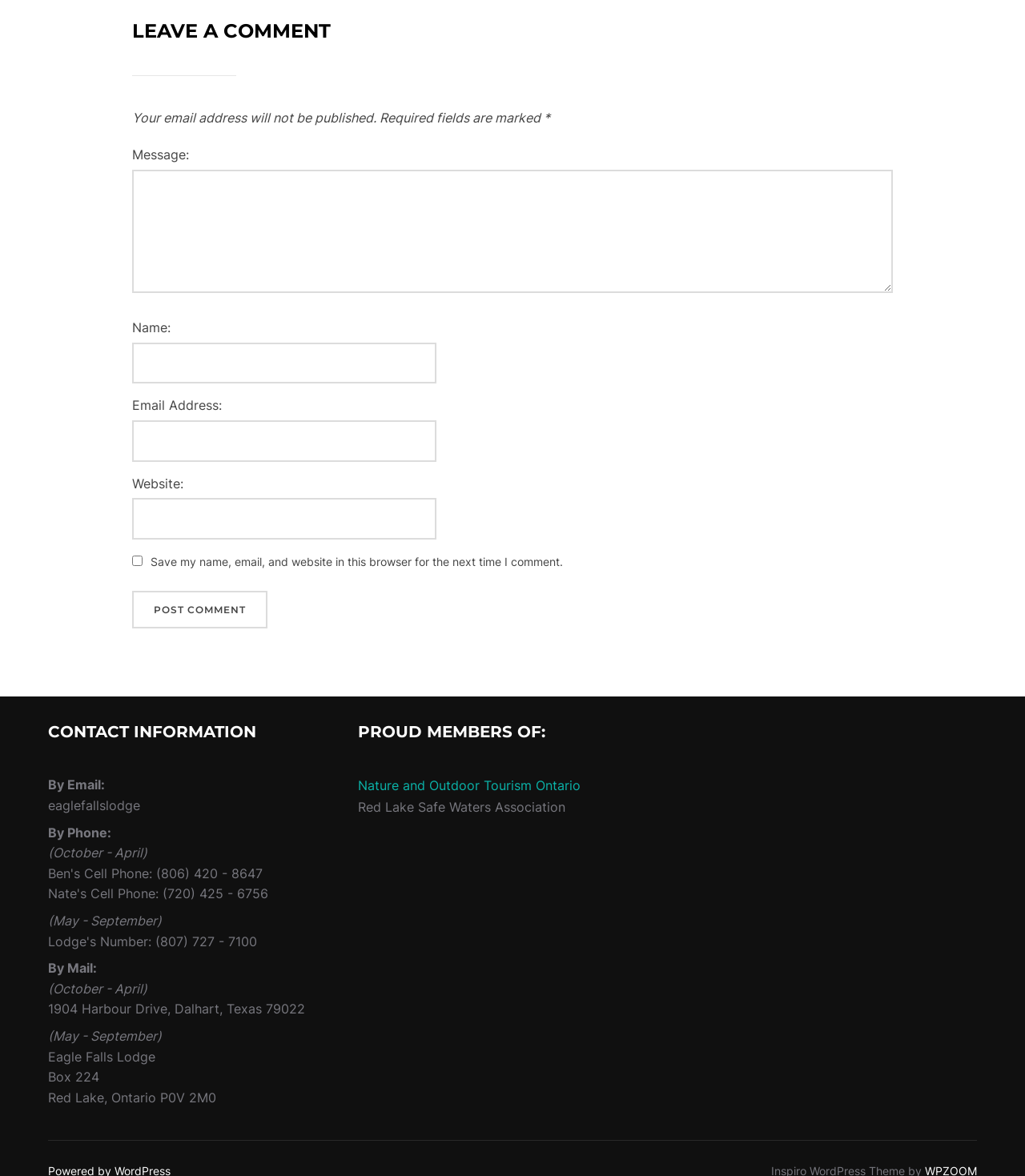Can you give a comprehensive explanation to the question given the content of the image?
Is the website associated with any outdoor tourism organizations?

The website is associated with outdoor tourism organizations, as indicated by the heading 'PROUD MEMBERS OF:' and the link to 'Nature and Outdoor Tourism Ontario' and the static text 'Red Lake Safe Waters Association'.